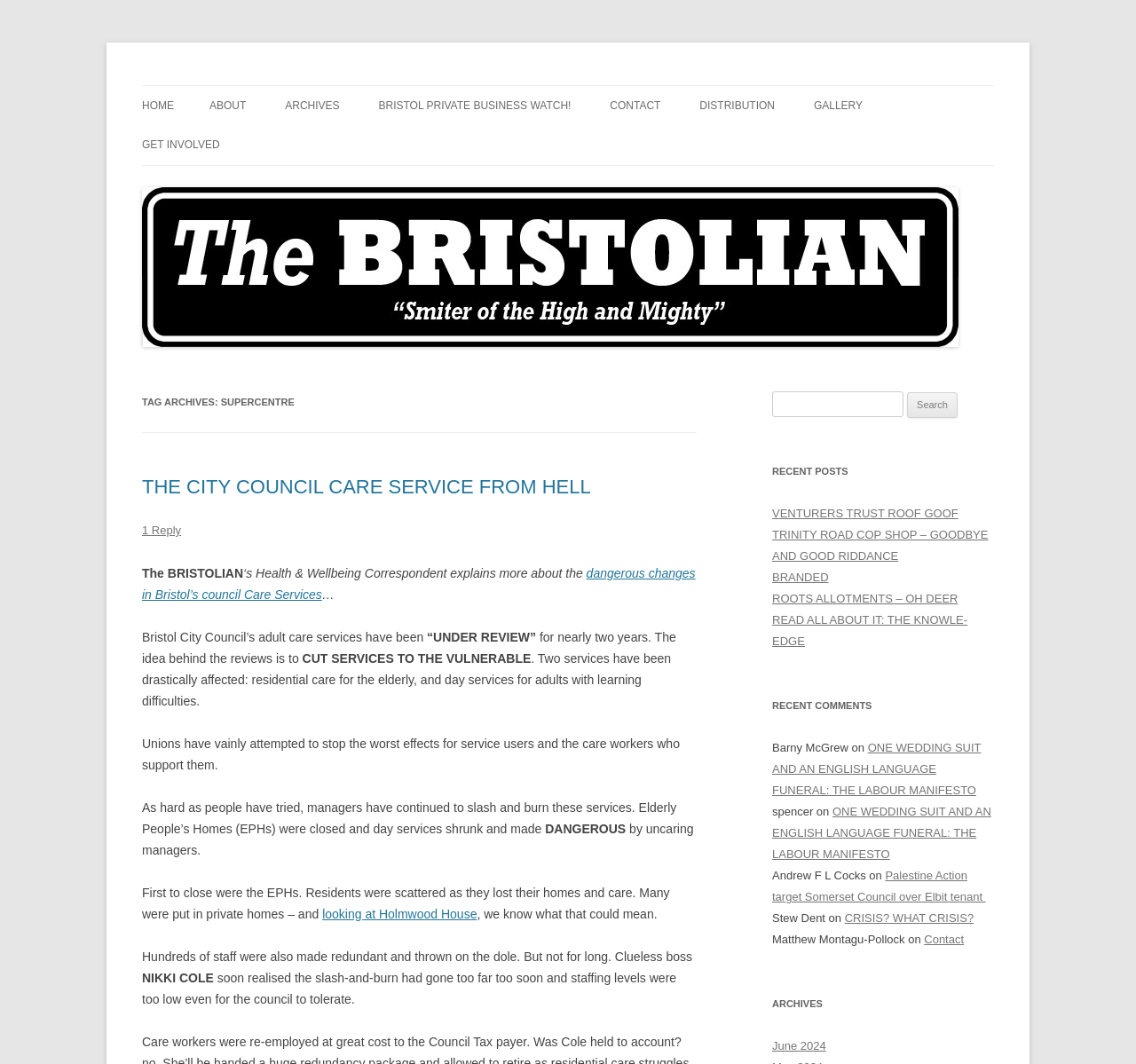Identify the bounding box coordinates of the clickable region to carry out the given instruction: "Click on the 'CONTACT' link".

[0.537, 0.081, 0.582, 0.118]